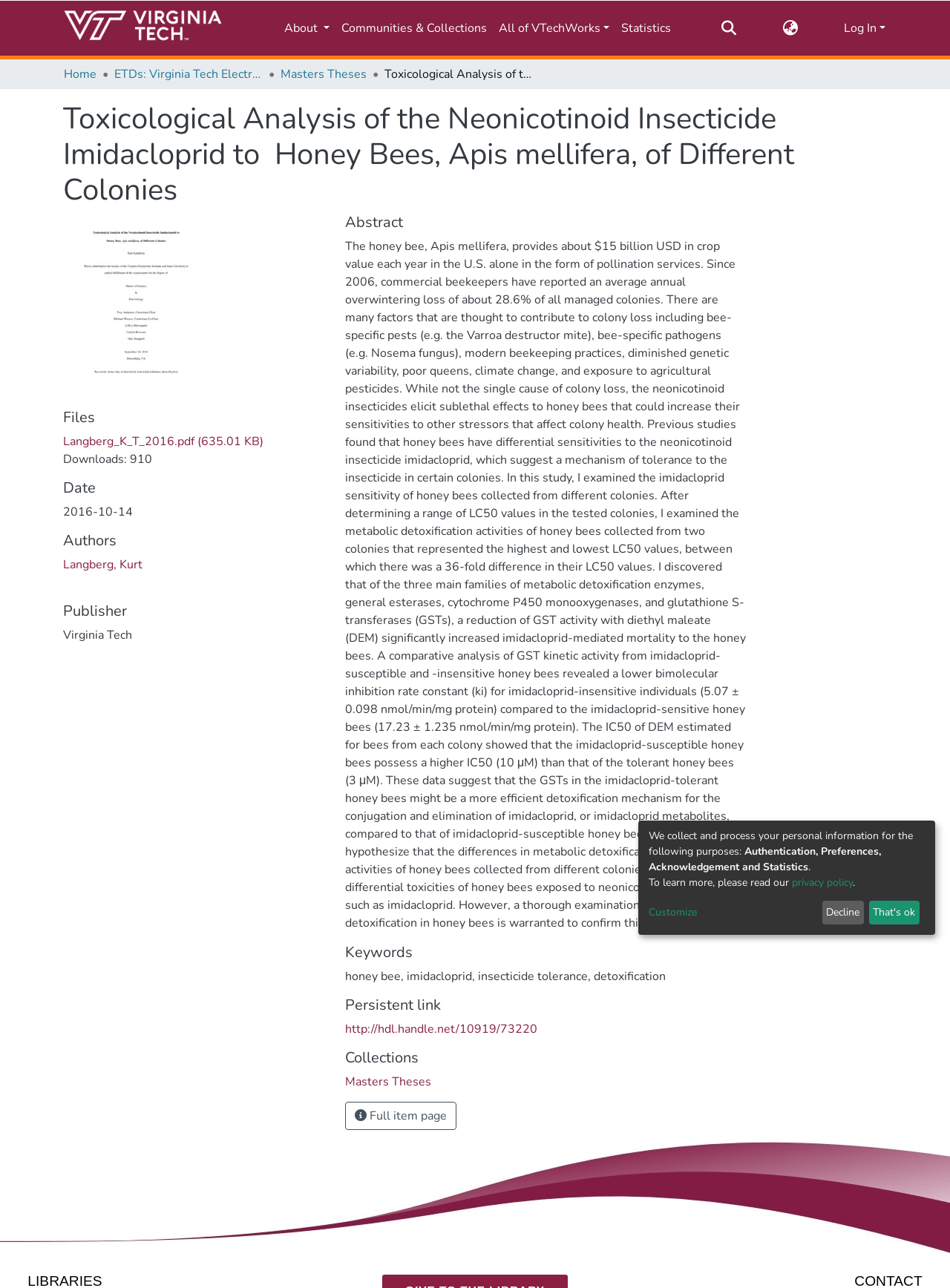Please find the bounding box coordinates of the element that needs to be clicked to perform the following instruction: "View product details". The bounding box coordinates should be four float numbers between 0 and 1, represented as [left, top, right, bottom].

None